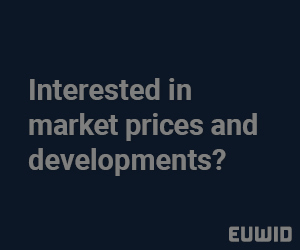What type of information does EUWID provide?
Using the image as a reference, answer the question in detail.

The caption states that EUWID provides information on 'market prices and developments', implying that the platform offers data and insights on the latest trends and changes in various markets.